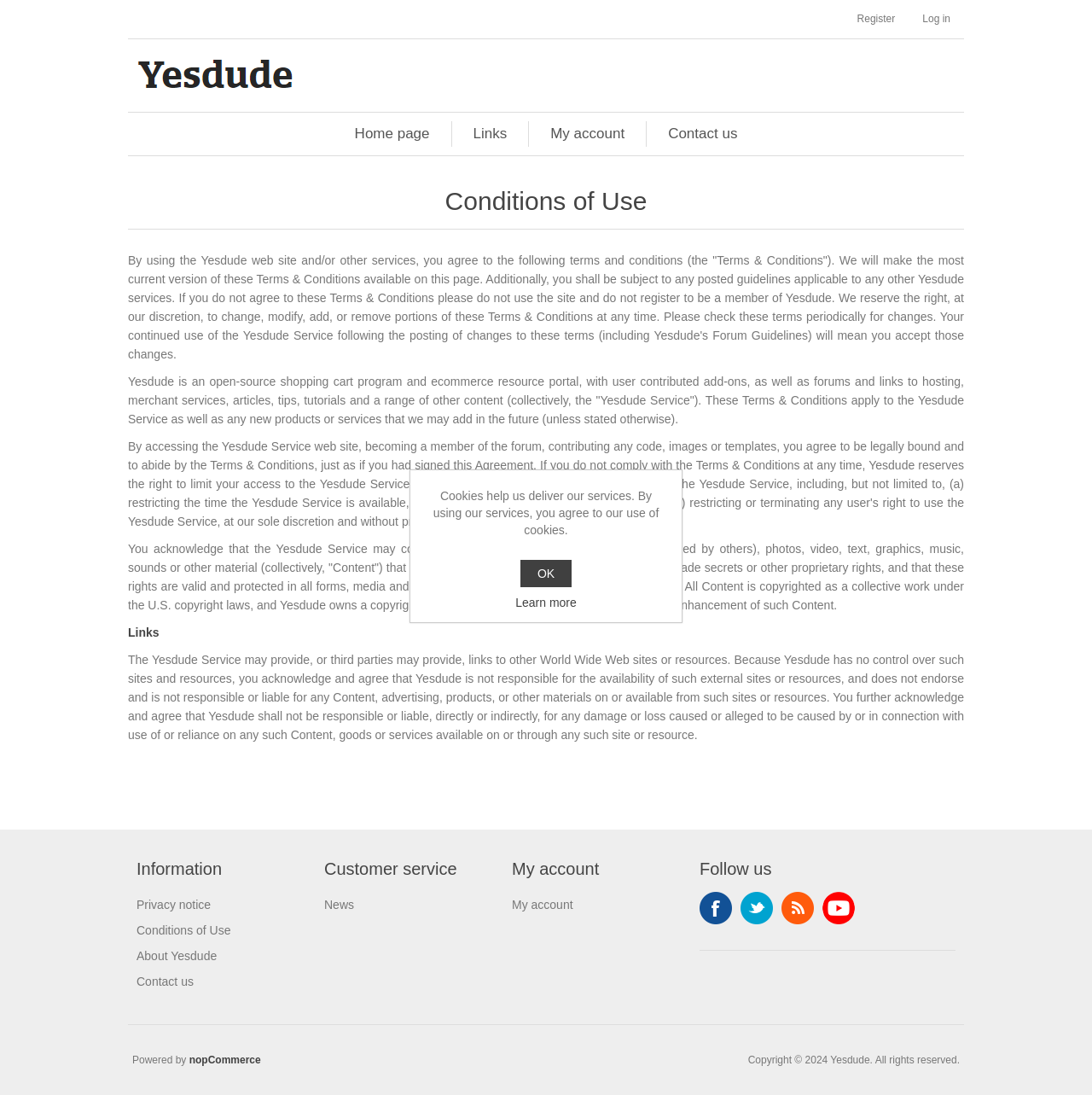Please determine the bounding box coordinates for the UI element described as: "nopCommerce".

[0.173, 0.963, 0.239, 0.973]